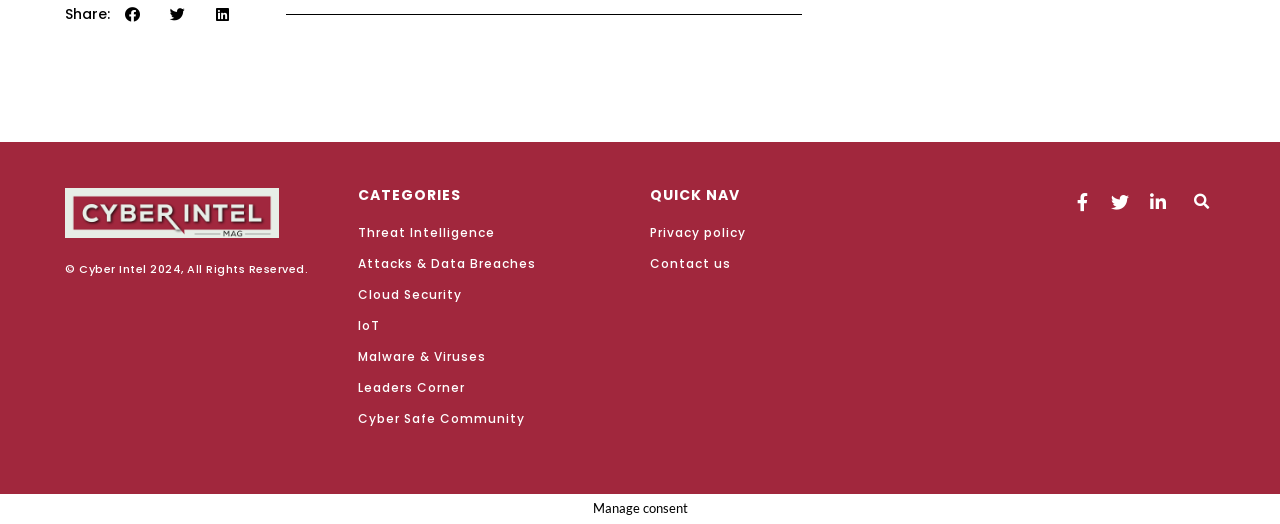Please identify the bounding box coordinates of the clickable area that will fulfill the following instruction: "Share on facebook". The coordinates should be in the format of four float numbers between 0 and 1, i.e., [left, top, right, bottom].

[0.086, 0.012, 0.121, 0.041]